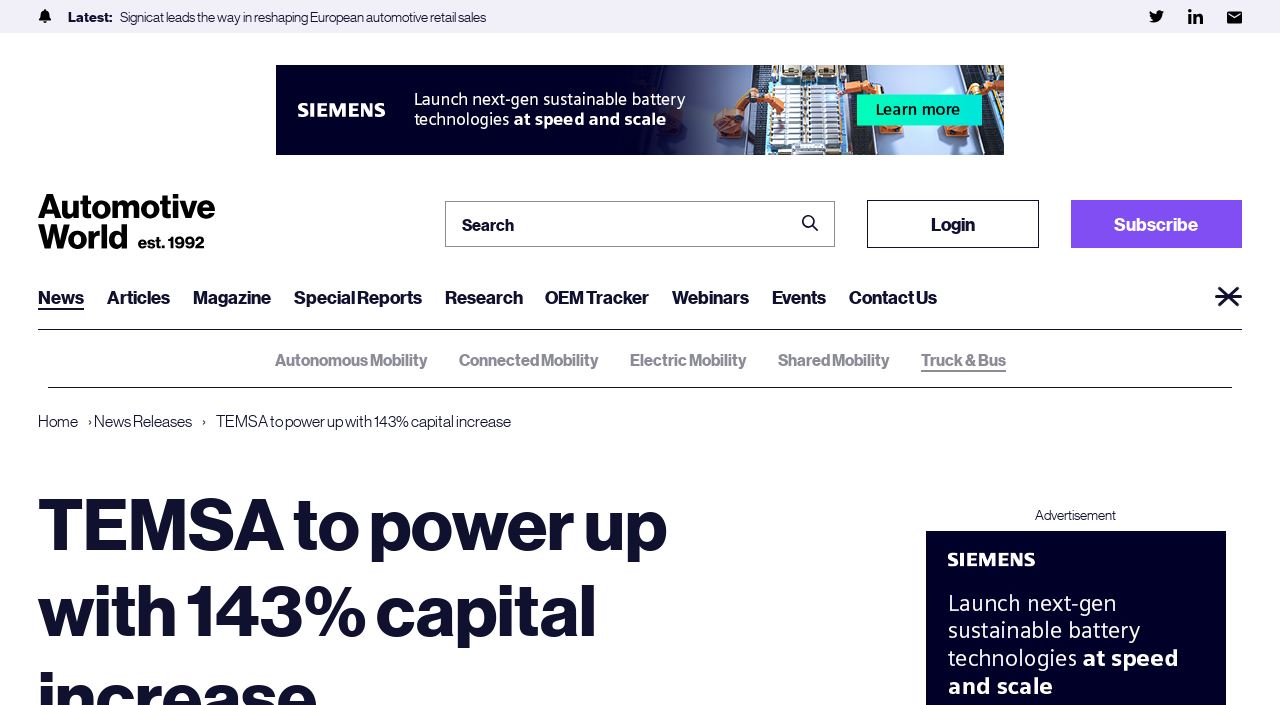Pinpoint the bounding box coordinates of the clickable area necessary to execute the following instruction: "Subscribe to the newsletter". The coordinates should be given as four float numbers between 0 and 1, namely [left, top, right, bottom].

[0.836, 0.284, 0.97, 0.351]